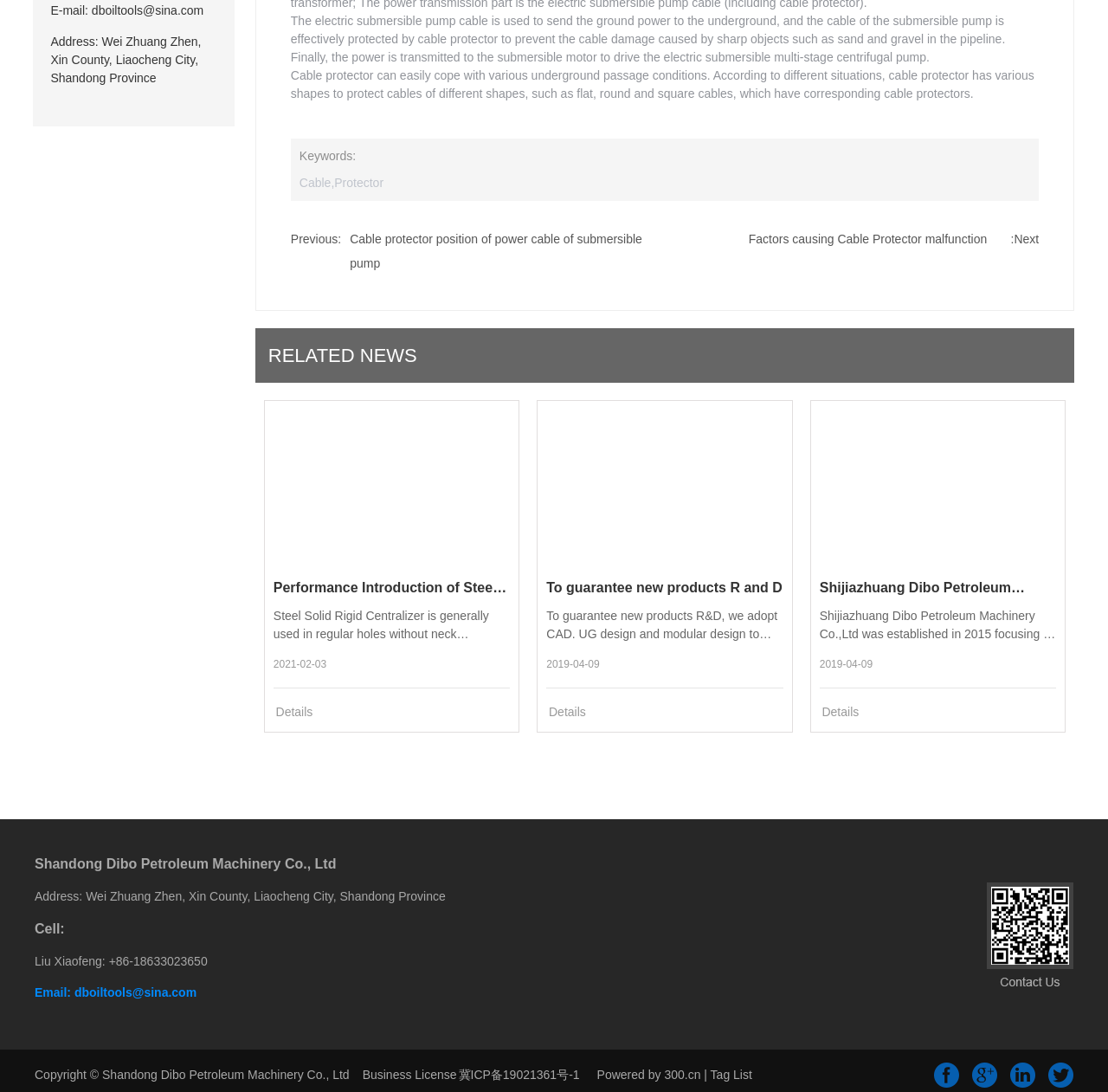What is the name of the company that was established in 2015?
Look at the image and respond with a one-word or short-phrase answer.

Shijiazhuang Dibo Petroleum Machinery Co.,Ltd